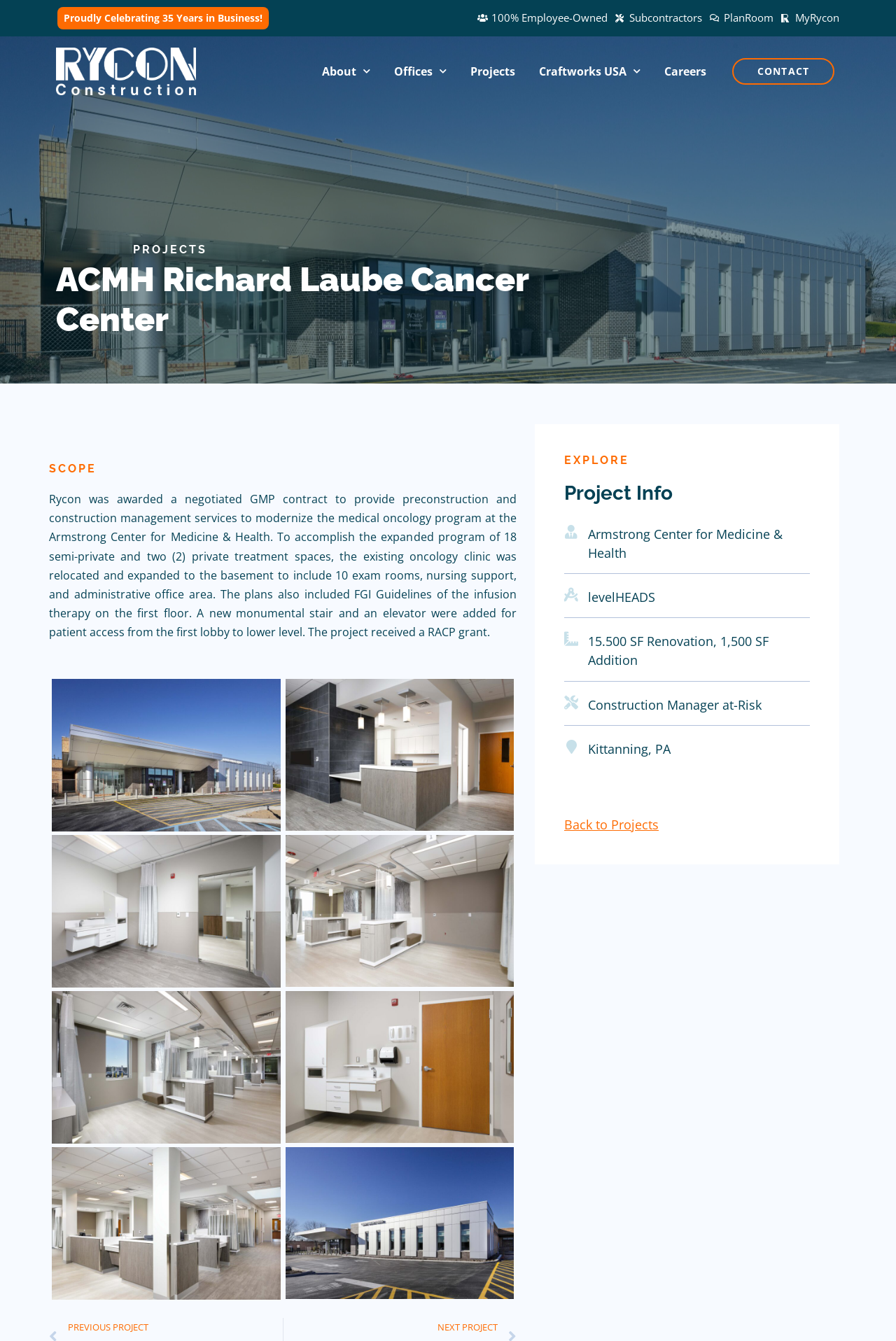Pinpoint the bounding box coordinates of the area that should be clicked to complete the following instruction: "Explore the 'Back to Projects' link". The coordinates must be given as four float numbers between 0 and 1, i.e., [left, top, right, bottom].

[0.63, 0.609, 0.735, 0.621]